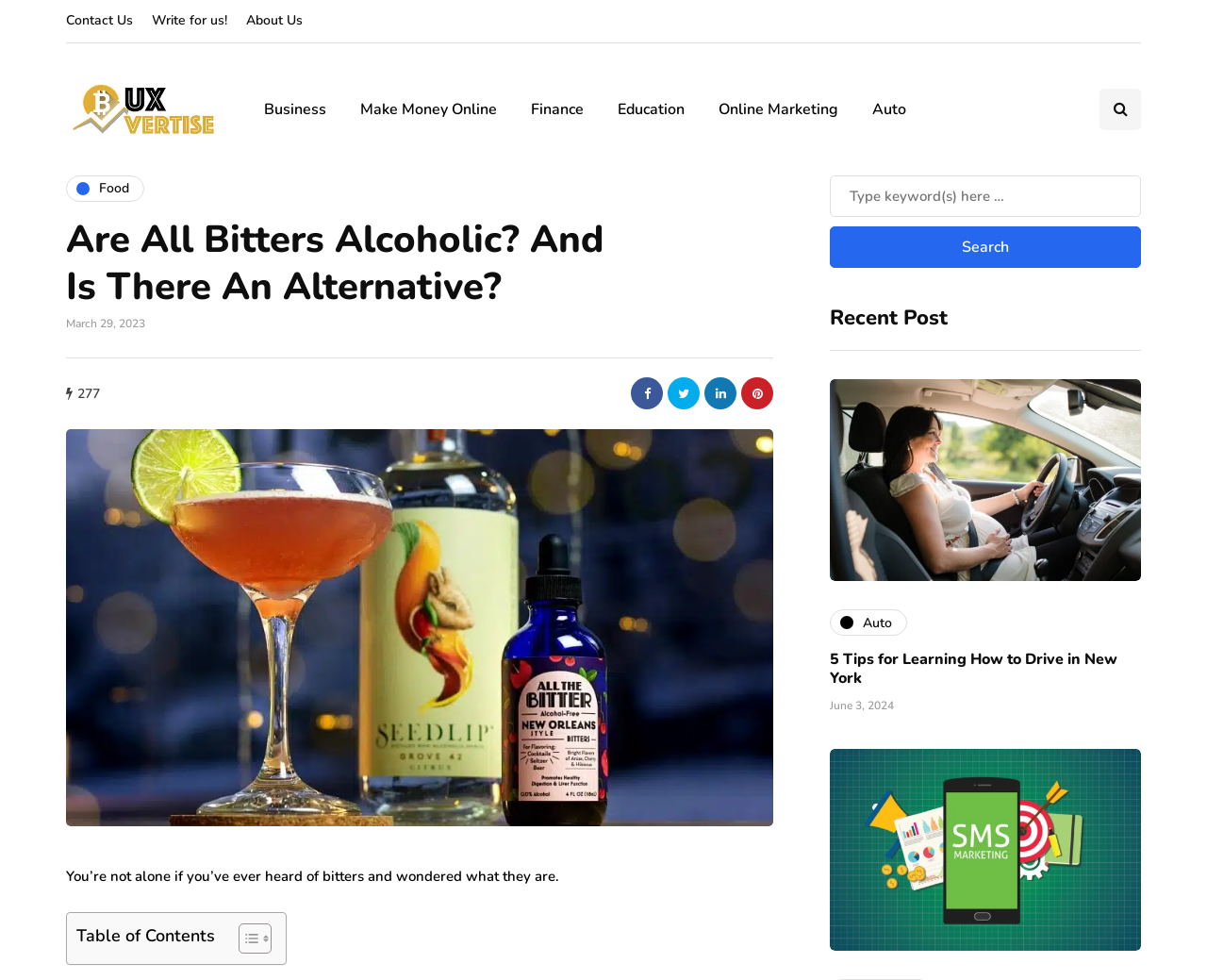What is the topic of the article? Please answer the question using a single word or phrase based on the image.

Bitters